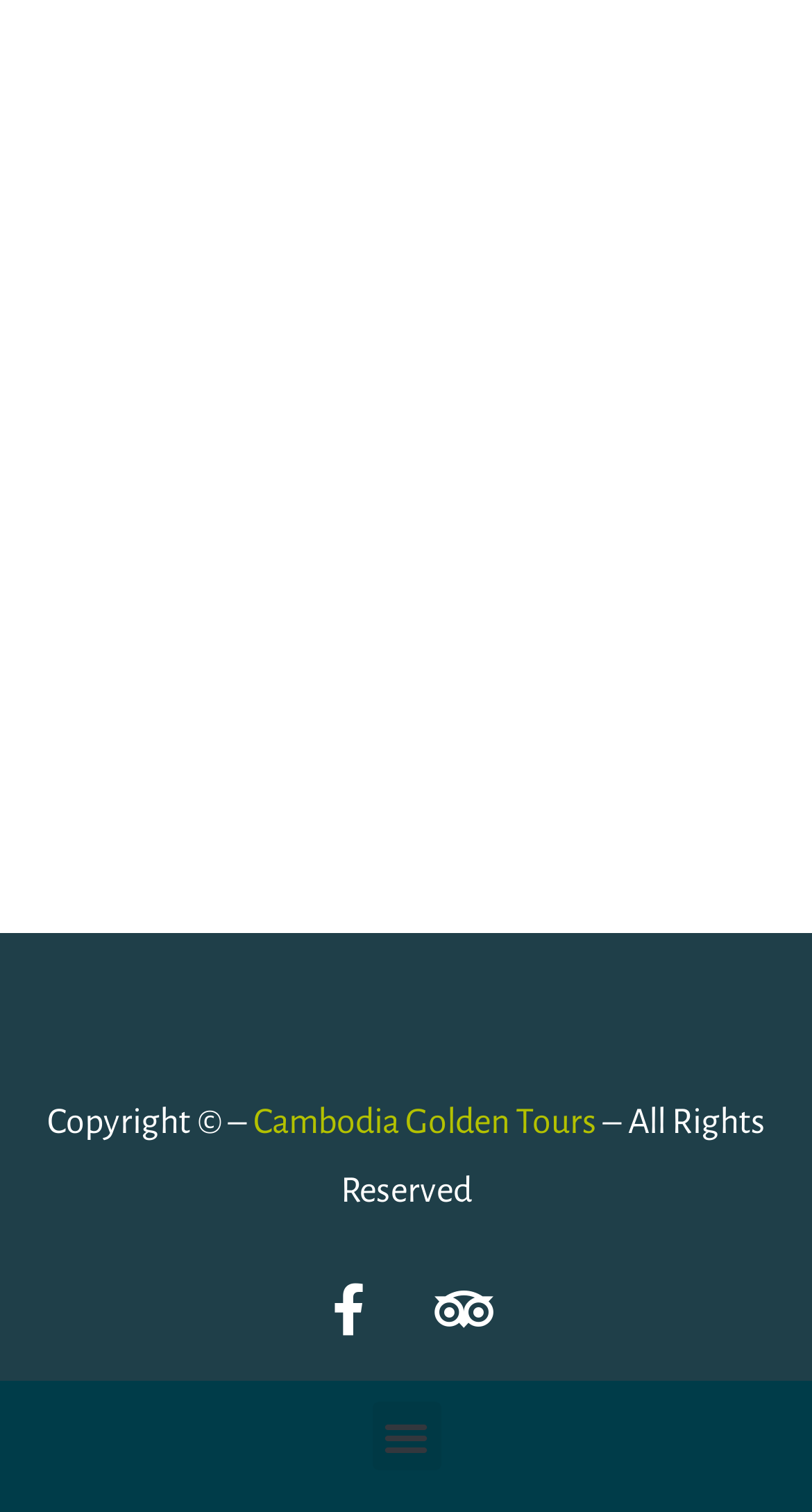Using the information shown in the image, answer the question with as much detail as possible: What social media platforms are linked on the webpage?

The webpage has links to two social media platforms, Facebook and Tripadvisor, which are represented by their respective icons with bounding box coordinates [0.365, 0.831, 0.494, 0.899] and [0.506, 0.831, 0.635, 0.899] respectively.